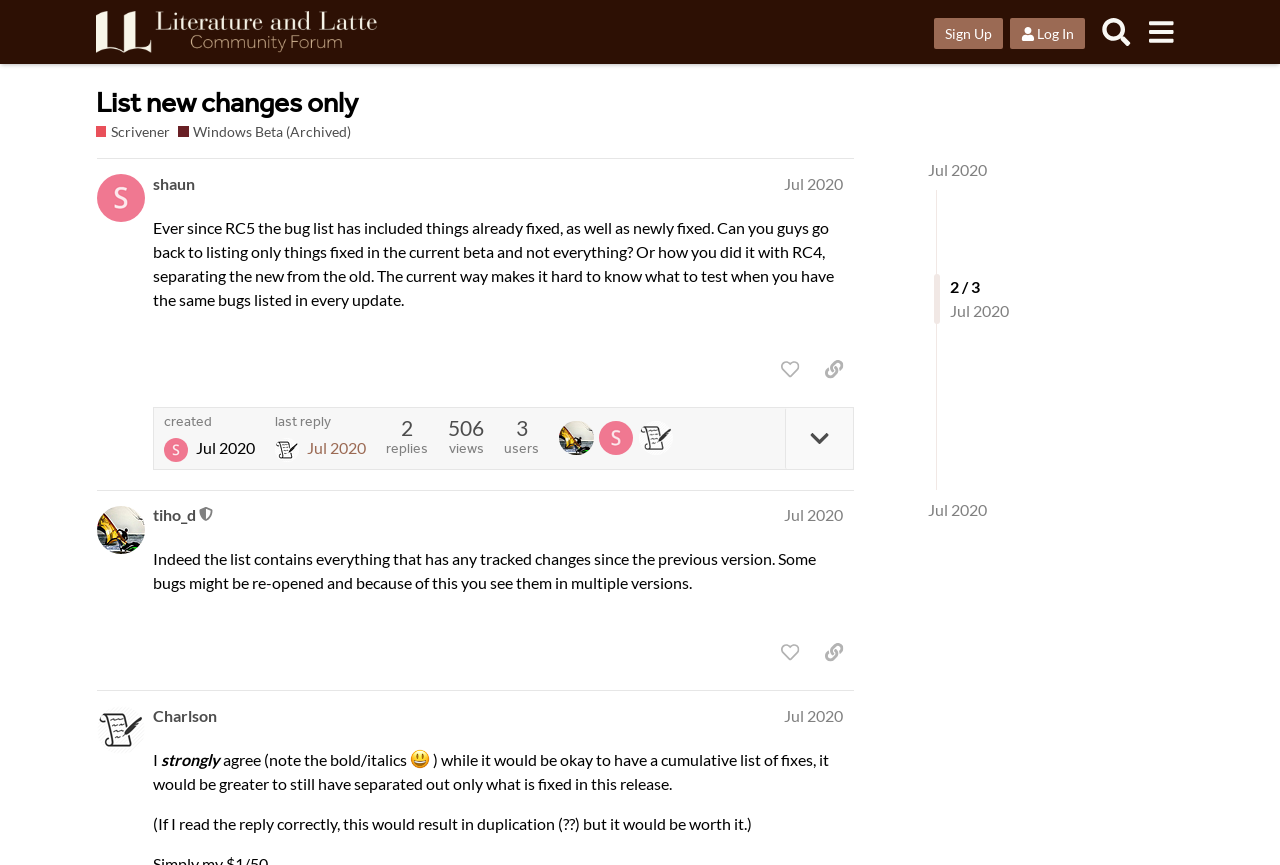Please find the bounding box coordinates of the section that needs to be clicked to achieve this instruction: "Send an email to eternitycoaching8@gmail.com".

None